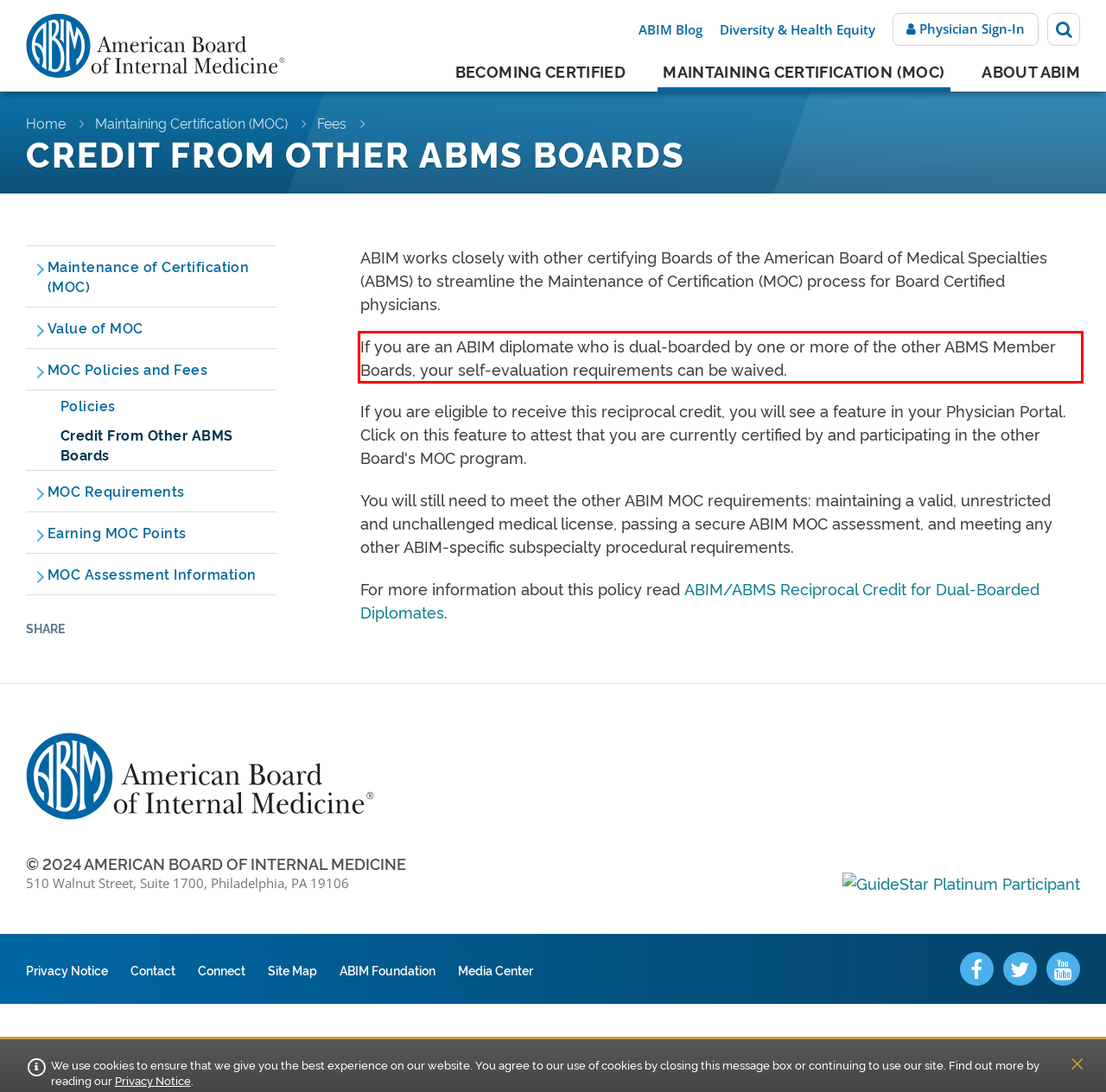Using OCR, extract the text content found within the red bounding box in the given webpage screenshot.

If you are an ABIM diplomate who is dual-boarded by one or more of the other ABMS Member Boards, your self-evaluation requirements can be waived.